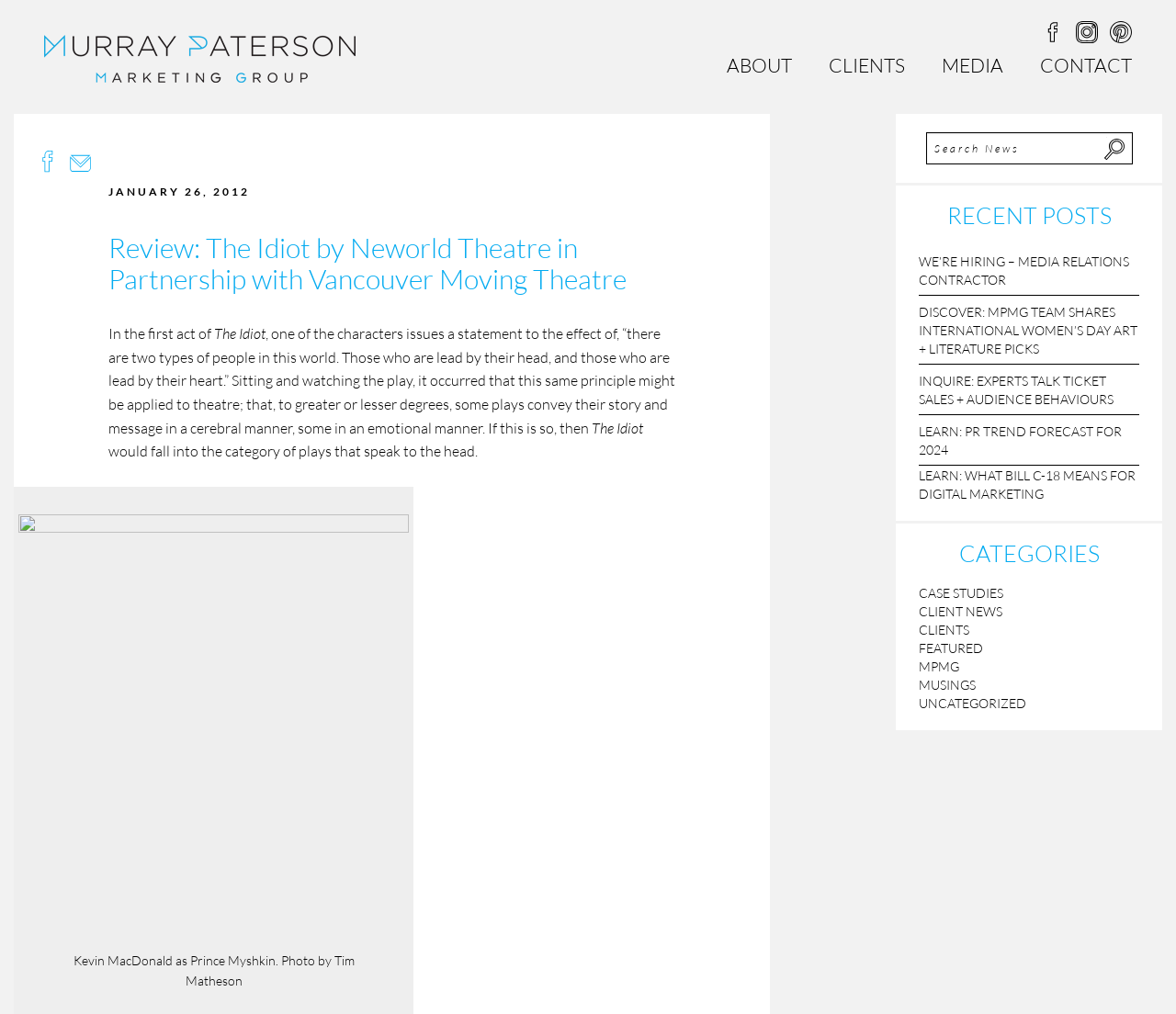What is the photo of in the review?
Please utilize the information in the image to give a detailed response to the question.

The photo in the review can be found in the main content area of the webpage, where it is accompanied by a caption that reads 'Kevin MacDonald as Prince Myshkin. Photo by Tim Matheson'.